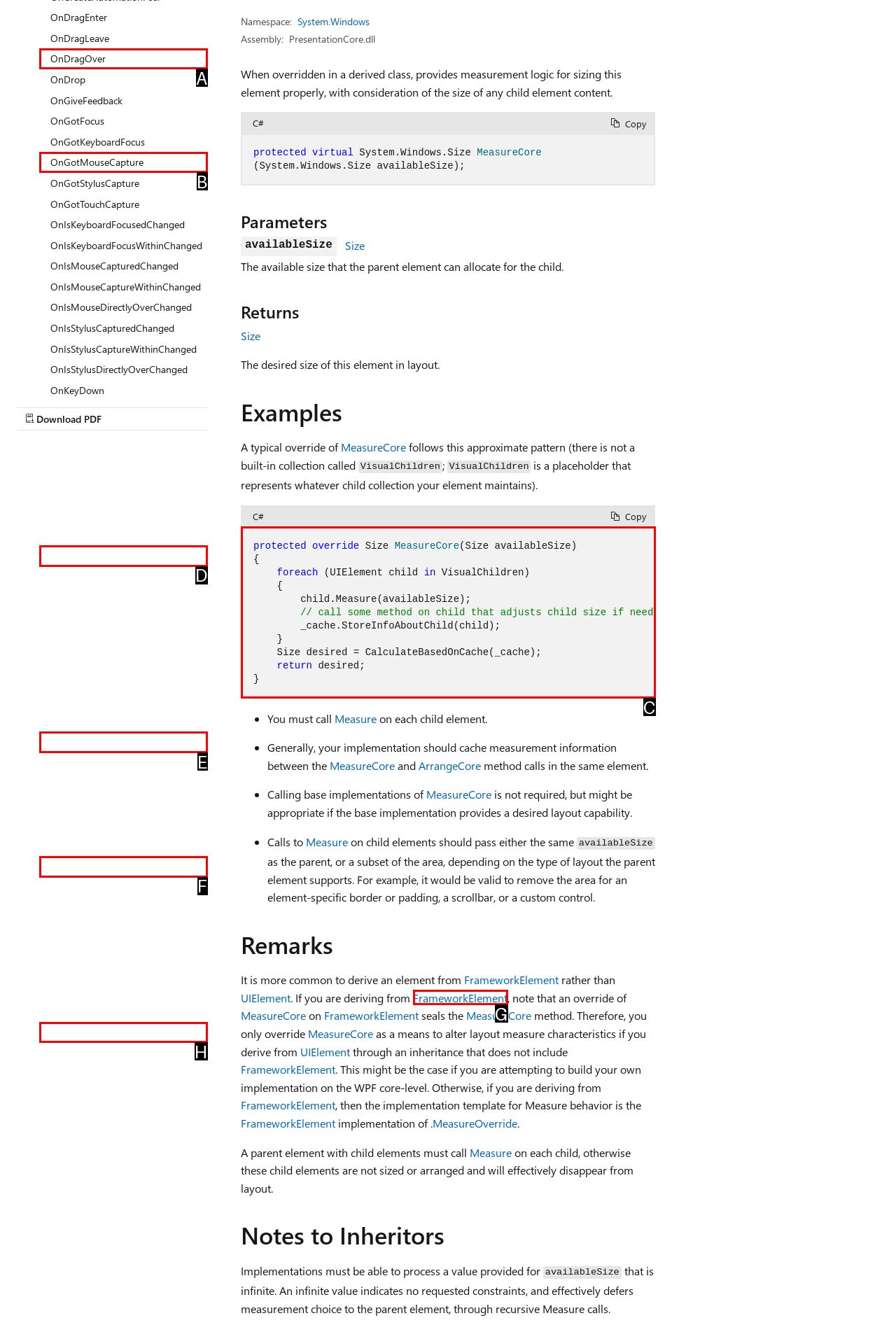Tell me which one HTML element best matches the description: alt="magazine index" name="Image281"
Answer with the option's letter from the given choices directly.

None